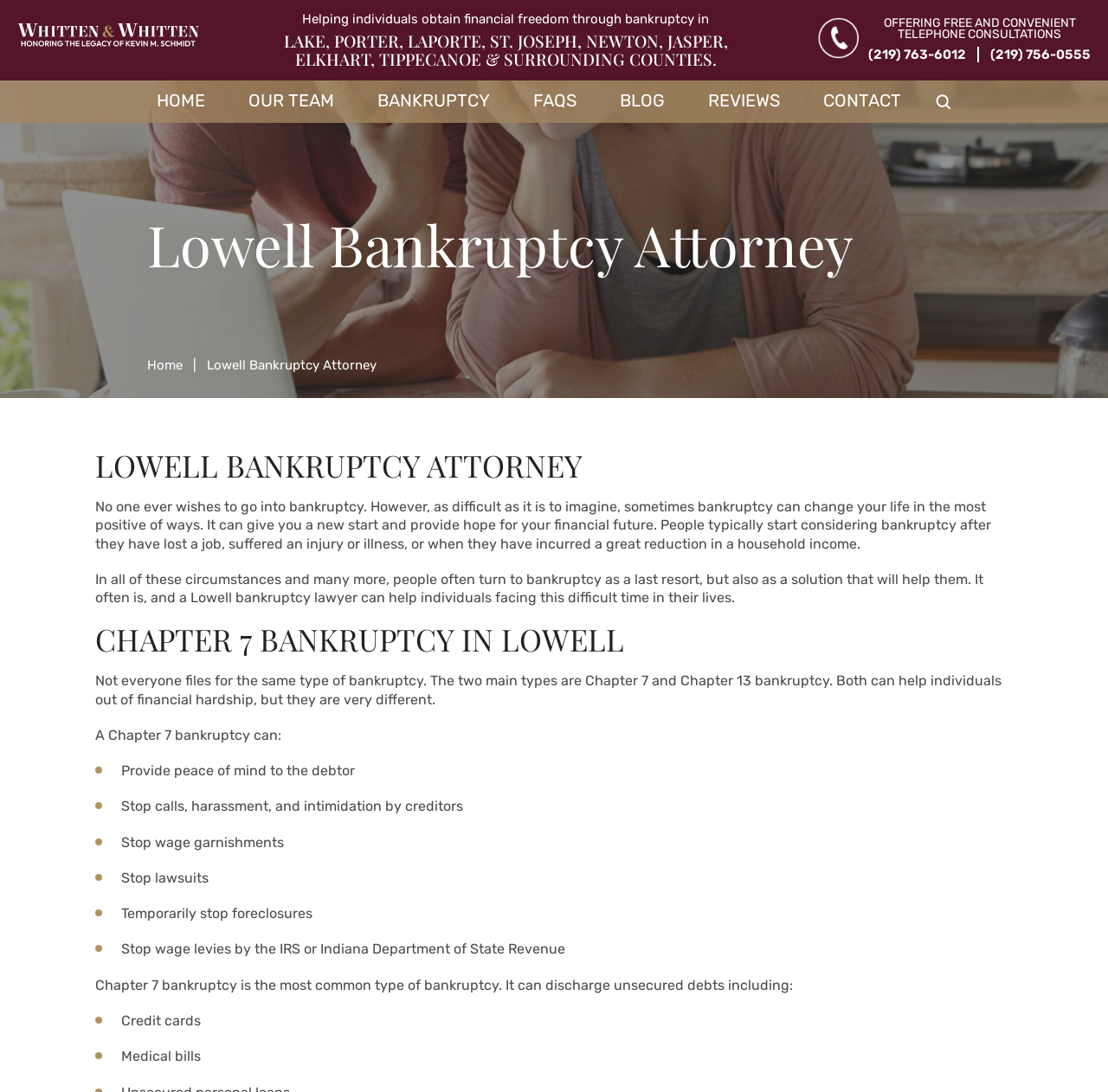Identify the bounding box coordinates of the section to be clicked to complete the task described by the following instruction: "Click the Search button". The coordinates should be four float numbers between 0 and 1, formatted as [left, top, right, bottom].

[0.867, 0.116, 0.926, 0.159]